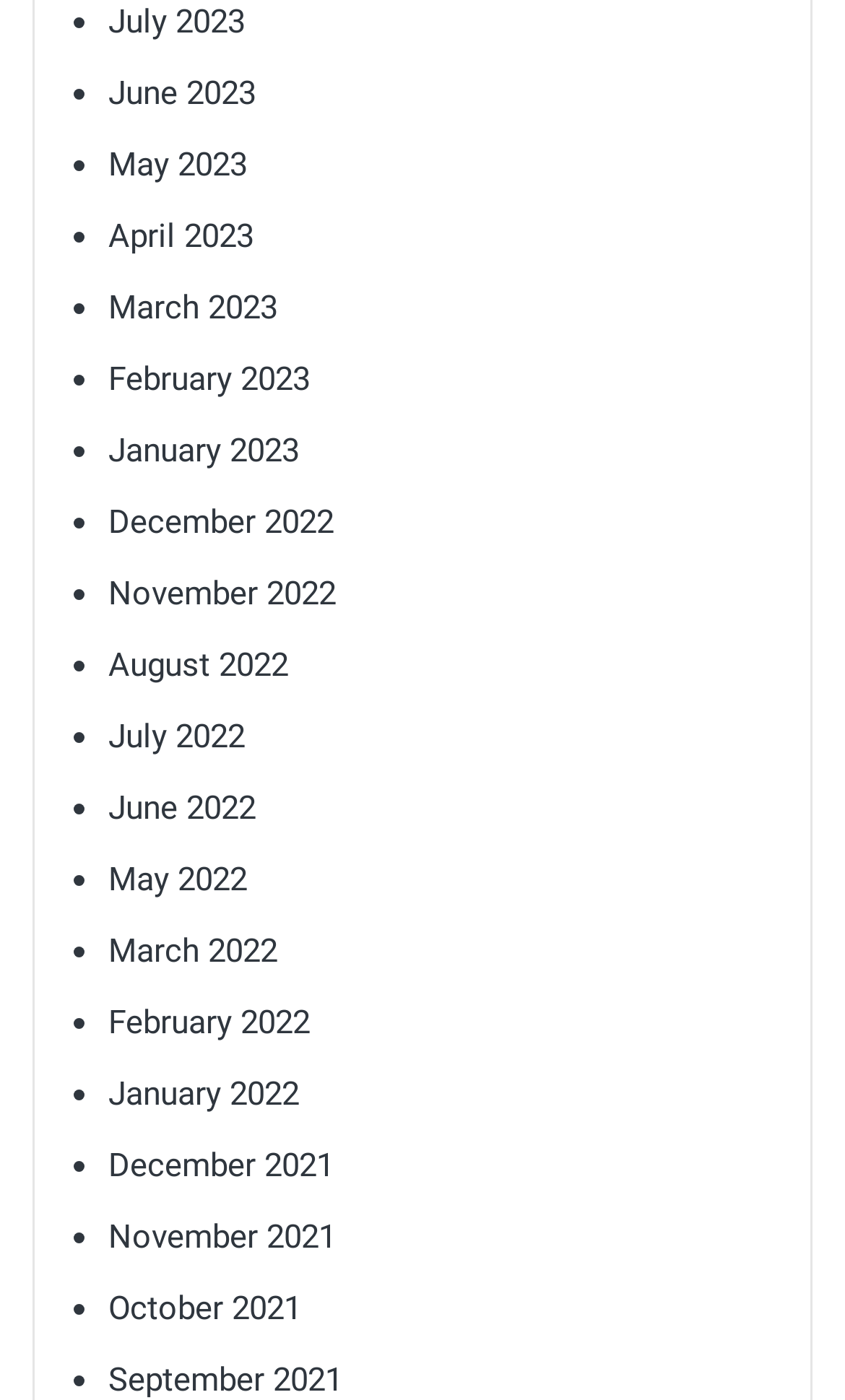Based on the element description Previous PreviousPlanning Commission Agenda, 7/28/15, identify the bounding box of the UI element in the given webpage screenshot. The coordinates should be in the format (top-left x, top-left y, bottom-right x, bottom-right y) and must be between 0 and 1.

None